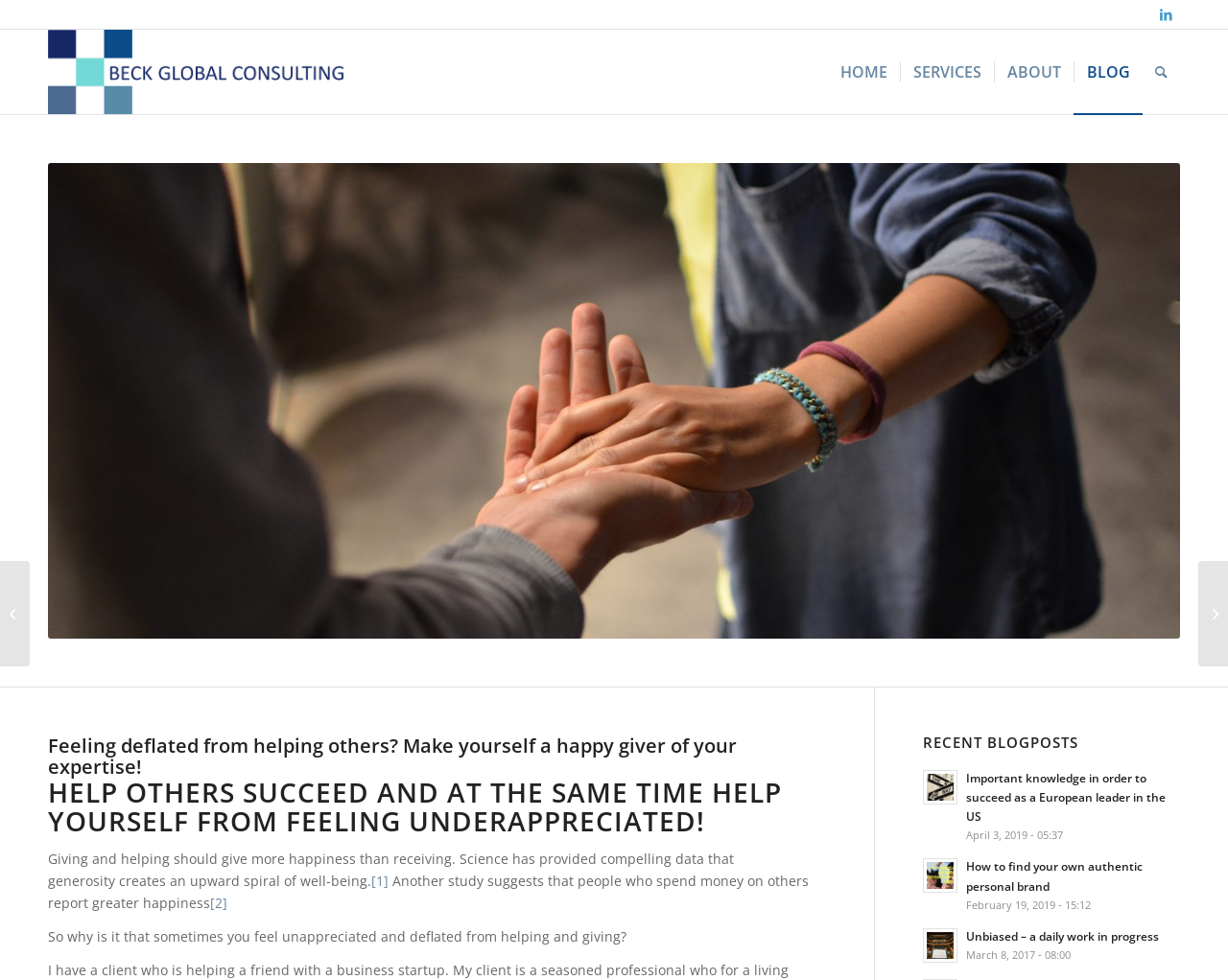How many links are there in the RECENT BLOGPOSTS section?
Please provide a comprehensive answer based on the information in the image.

There are 3 links in the RECENT BLOGPOSTS section, each corresponding to a different blog post. The links are accompanied by the date and time of the post.